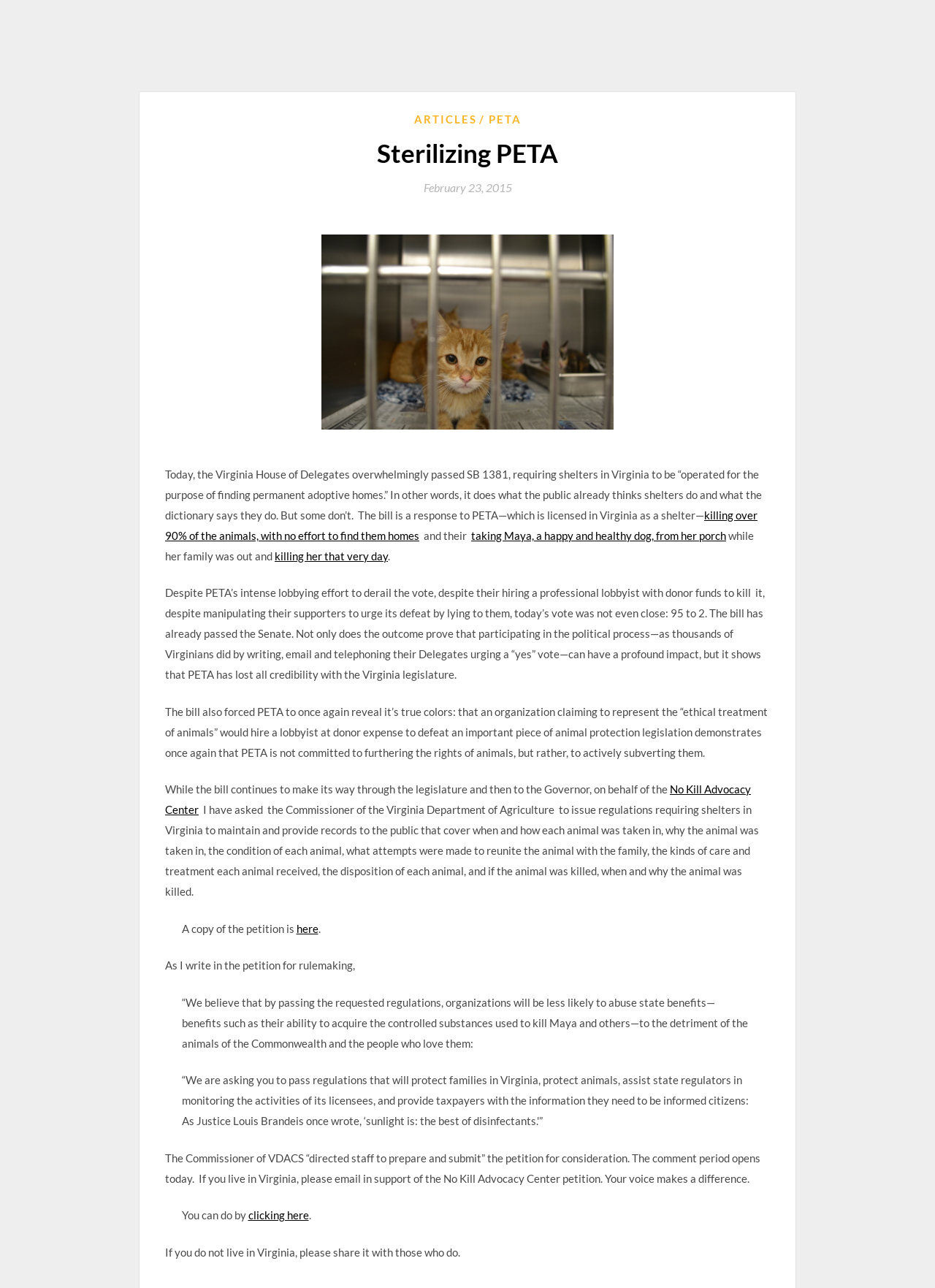Please determine the bounding box coordinates of the element's region to click for the following instruction: "Visit the No Kill Advocacy Center website".

[0.177, 0.608, 0.803, 0.634]